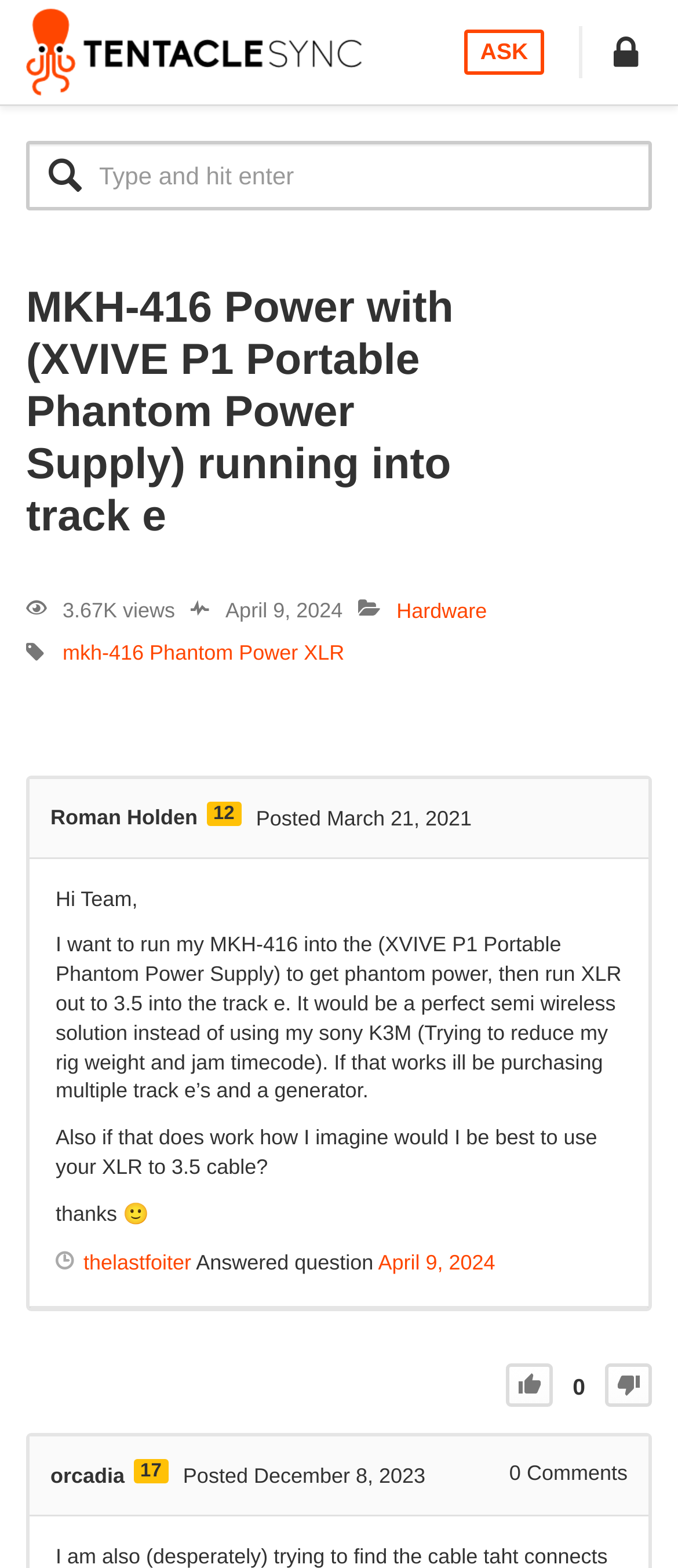What is the date of the latest comment?
Look at the image and respond to the question as thoroughly as possible.

I found the answer by looking at the time element with the content 'April 9, 2024' which is located inside the main element and is part of the latest comment section.